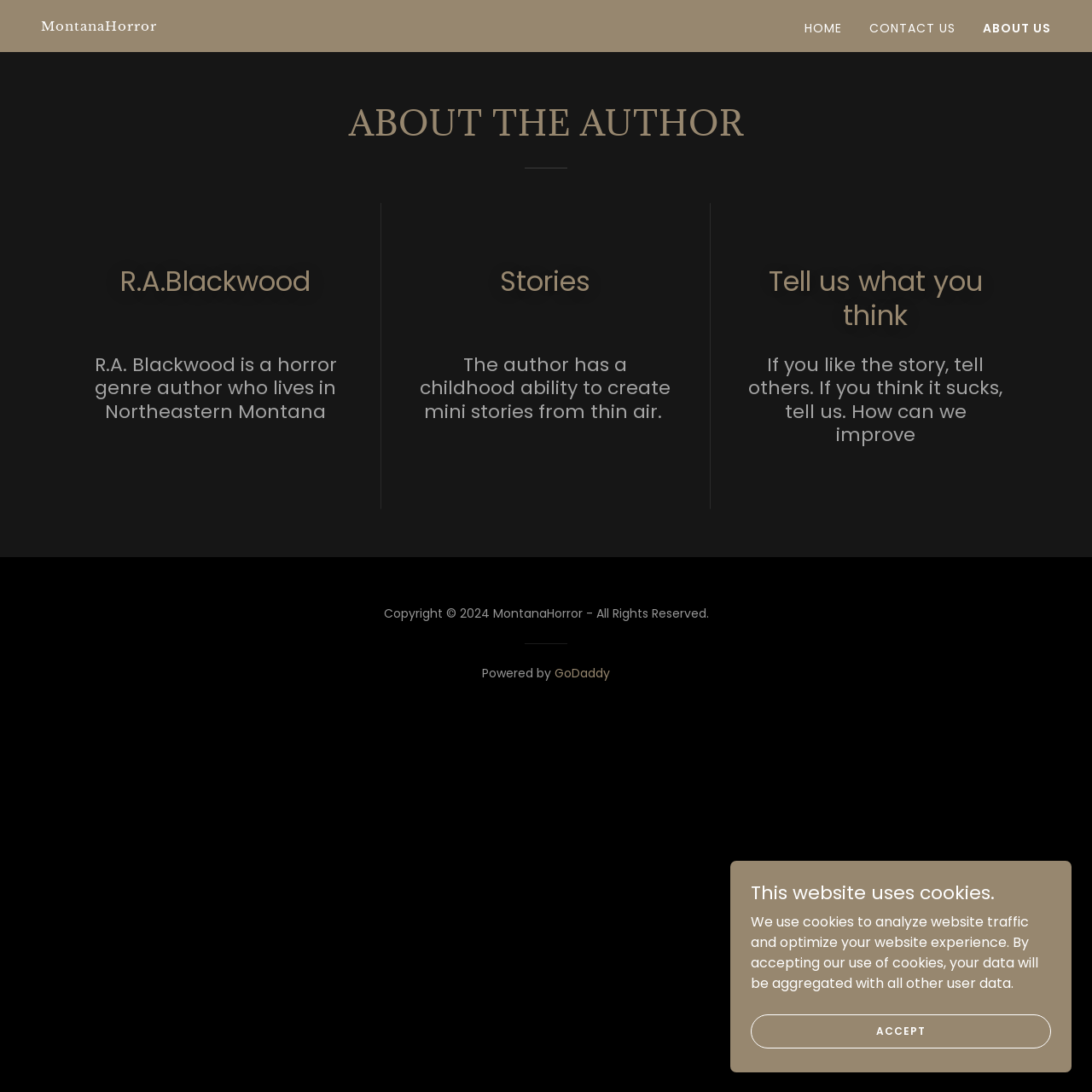Who is the author of the horror stories?
Please respond to the question with a detailed and thorough explanation.

The answer can be found by looking at the heading 'R.A.Blackwood' and the static text 'R.A. Blackwood is a horror genre author who lives in Northeastern Montana' which provides information about the author.